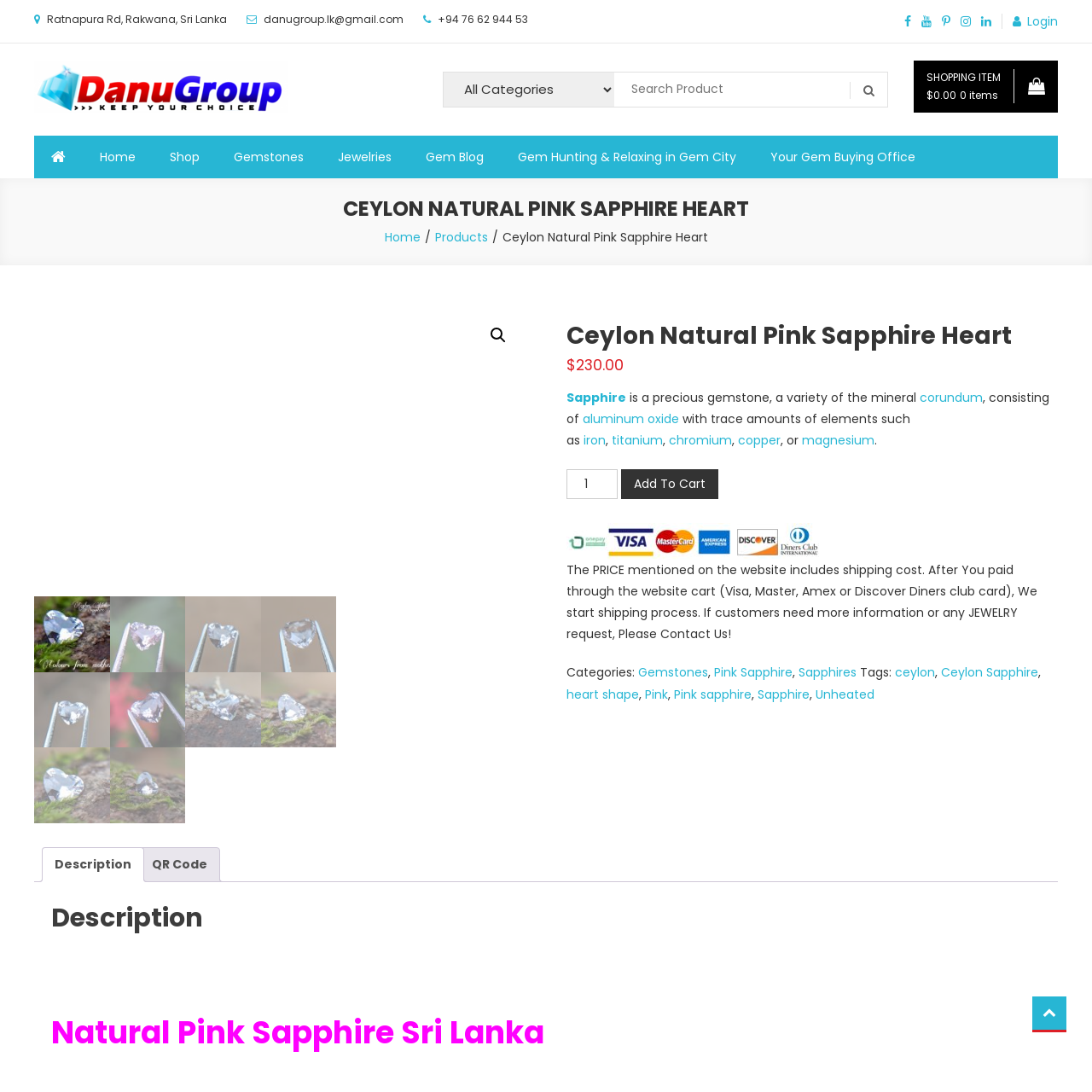Explain in detail what is happening in the red-marked area of the image.

The image features the logo of "Danugroup Gemstore," elegantly designed to represent the brand's focus on natural gemstones. Accompanying the logo, the text highlights their specialty in Ceylon Natural Pink Sapphire Hearts, showcasing the rich heritage and quality of gemstones sourced directly from Sri Lanka. This symbolizes the exquisite craftsmanship and authenticity associated with Danugroup, inviting customers to explore a collection that embraces the beauty of natural gemstones. The logo serves as a visual anchor for those seeking unique and precious jewelry pieces, emphasizing the store's commitment to excellence in the jewelry market.